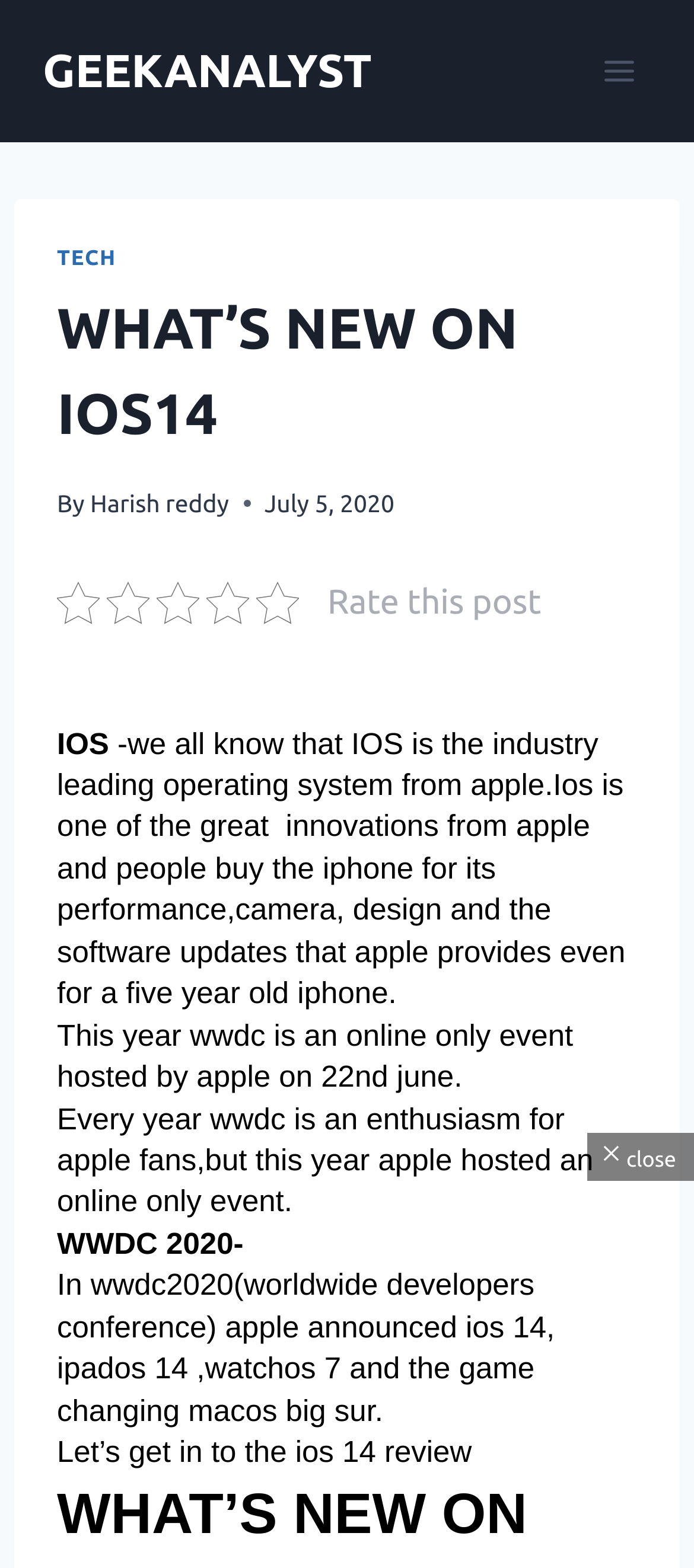From the image, can you give a detailed response to the question below:
What is the name of the event hosted by Apple on 22nd June?

The answer can be found by reading the text section of the webpage, where it says 'This year wwdc is an online only event hosted by apple on 22nd june'.